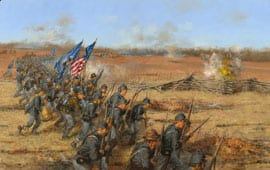Explain the details of the image comprehensively.

The image depicts a dramatic scene from a historical military battle, showcasing soldiers in combat attire advancing across a battlefield. They are holding rifles and marching in formation, with two prominent flags—one featuring the American stars and stripes—leading the charge. The background features a landscape marked by smoke and debris, suggesting ongoing conflict and the chaos of war. This artwork likely aims to capture the intensity and bravery of those involved in significant battles in American history, reflecting themes of valor and sacrifice. Such scenes are commonly associated with Civil War reenactments or commemorations, bringing attention to the sacrifices made during that tumultuous period.